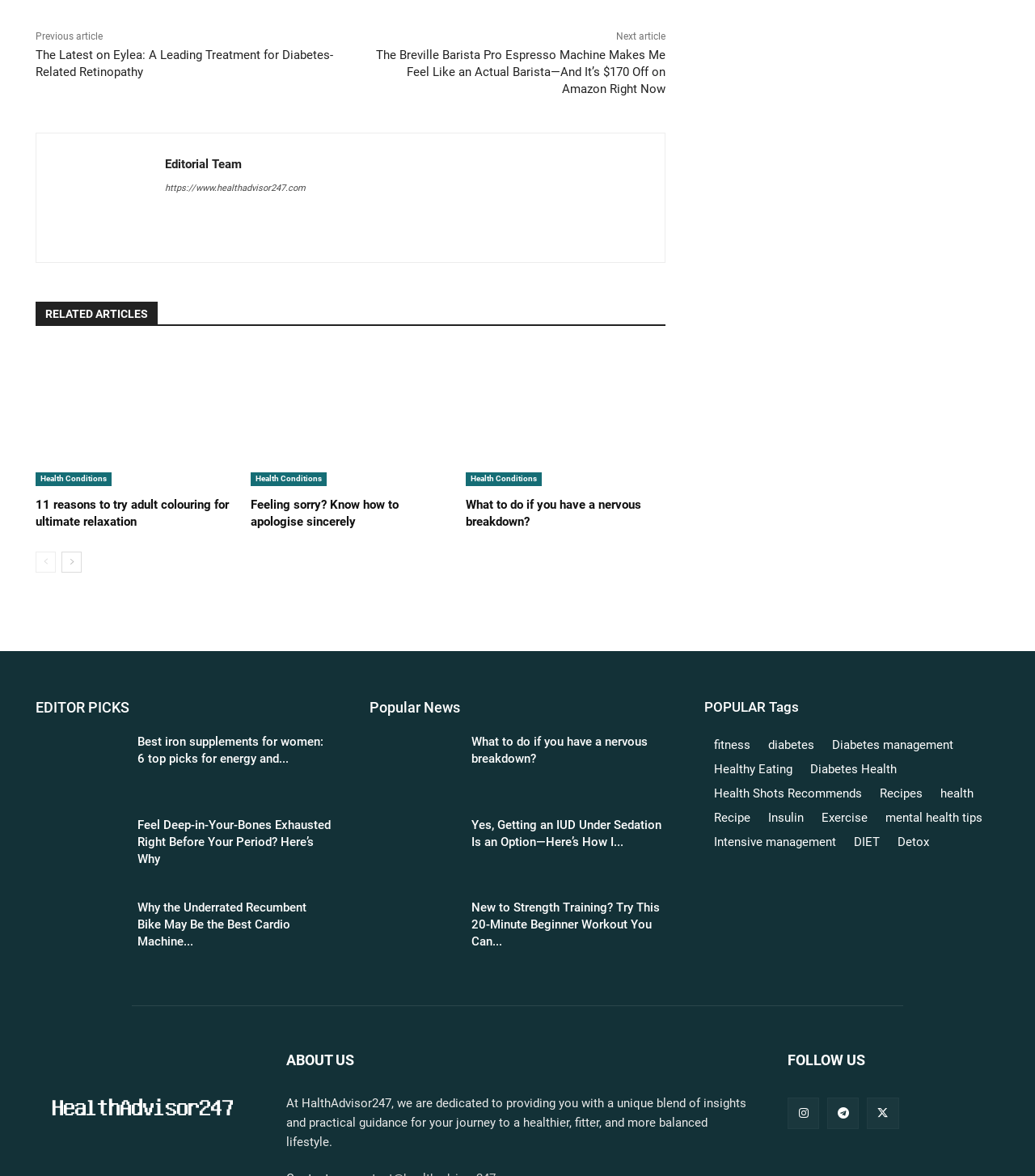Locate the bounding box coordinates of the element you need to click to accomplish the task described by this instruction: "Click on the 'Previous article' link".

[0.034, 0.026, 0.099, 0.035]